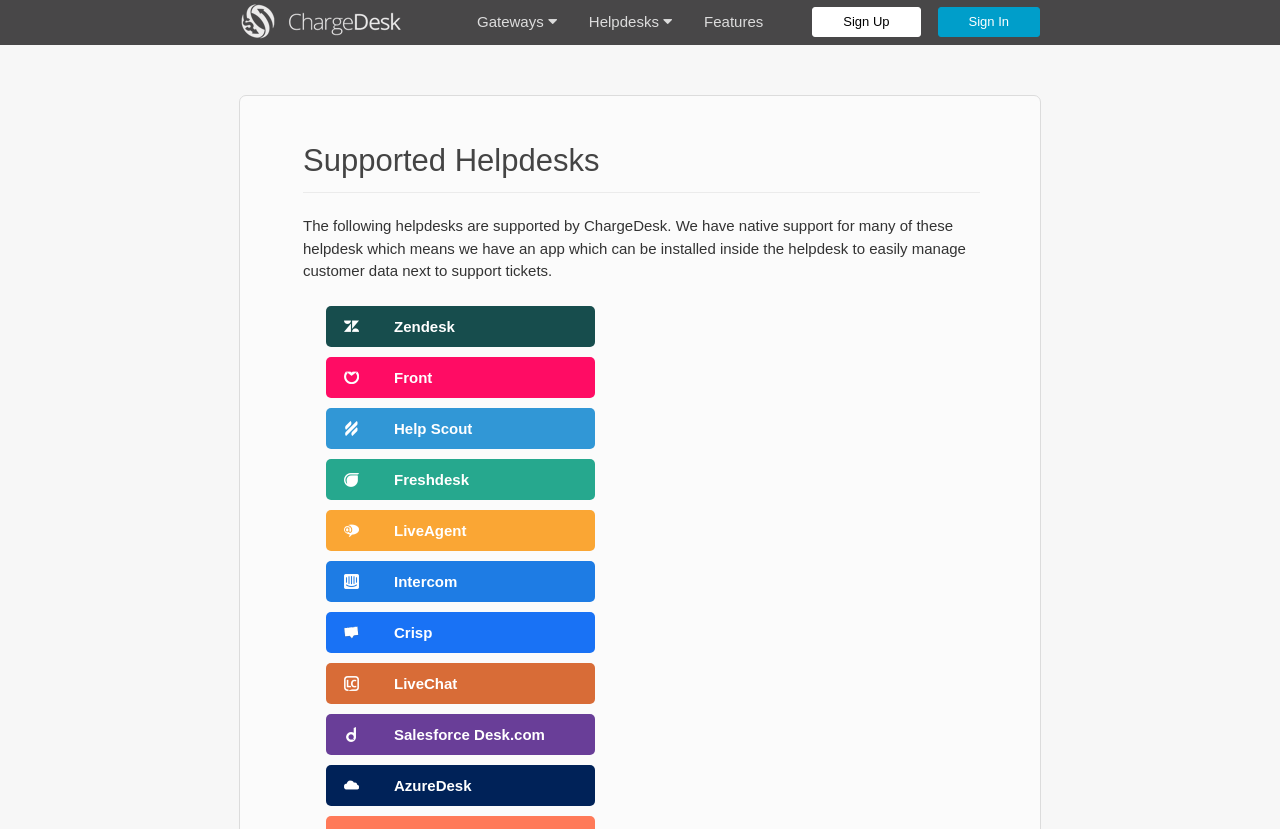Is there a native app for Freshdesk?
Could you give a comprehensive explanation in response to this question?

According to the text 'We have native support for many of these helpdesk which means we have an app which can be installed inside the helpdesk to easily manage customer data next to support tickets', it can be inferred that ChargeDesk has a native app for Freshdesk, as it is one of the supported helpdesks.